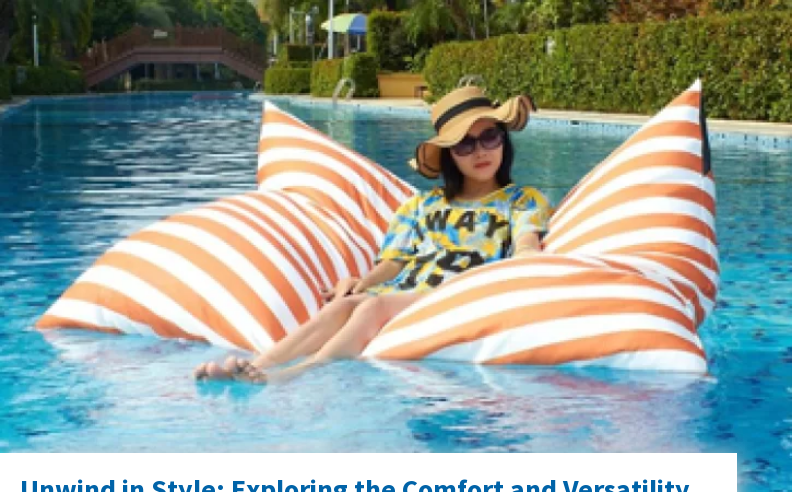Give an in-depth summary of the scene depicted in the image.

In the image, a young woman lounges gracefully on a pair of oversized pool bean bags, showcasing the perfect blend of comfort and style. Set against the backdrop of a shimmering blue pool, the vibrant orange and white stripes of the bean bags accentuate the cheerful, relaxed atmosphere. The woman, wearing stylish sunglasses and a wide-brimmed hat, is dressed in a colorful shirt that complements the lively setting. This moment embodies the versatility of outdoor bean bags, especially designed for water use, enhancing leisure time by the pool. The caption, "Unwind in Style: Exploring the Comfort and Versatility of Outdoor Bean Bags," reflects the essence of this innovative seating solution, inviting viewers to embrace a new standard of outdoor relaxation.